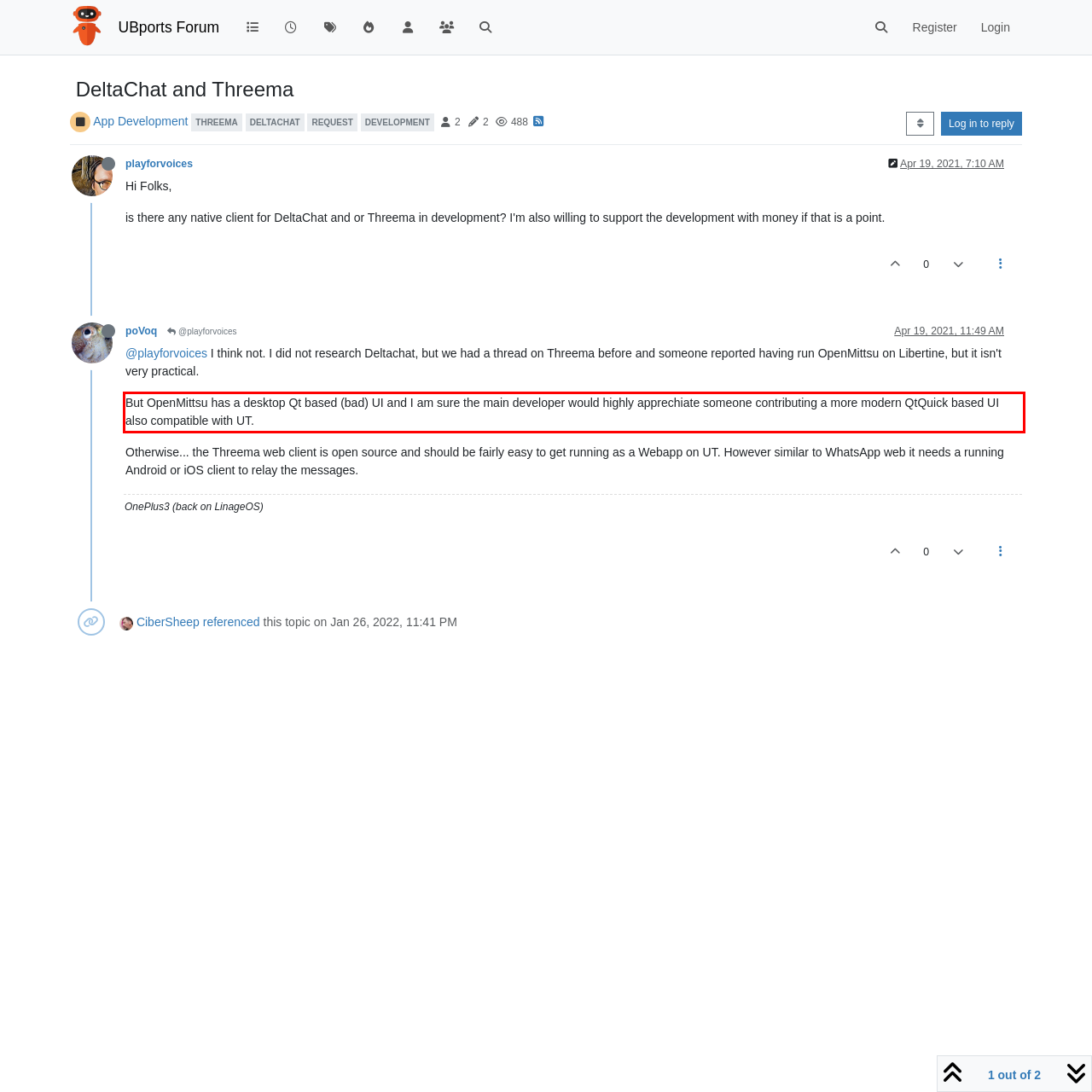Given a screenshot of a webpage containing a red rectangle bounding box, extract and provide the text content found within the red bounding box.

But OpenMittsu has a desktop Qt based (bad) UI and I am sure the main developer would highly apprechiate someone contributing a more modern QtQuick based UI also compatible with UT.